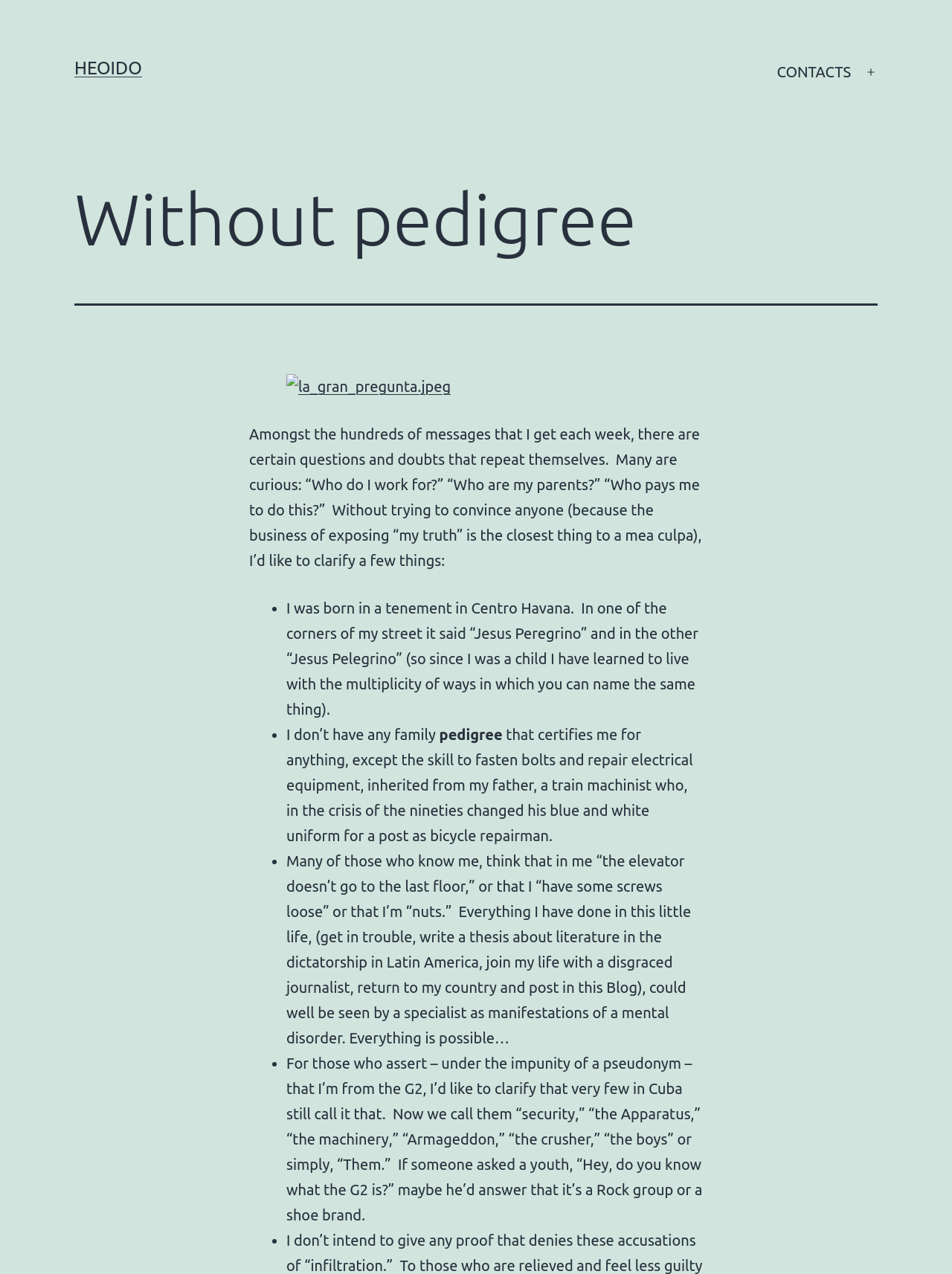Based on the image, provide a detailed and complete answer to the question: 
What do some people think about the author's mental state?

The author mentions that some people who know them think that they 'have some screws loose' or that they're 'nuts', and that a specialist might view their actions as manifestations of a mental disorder.